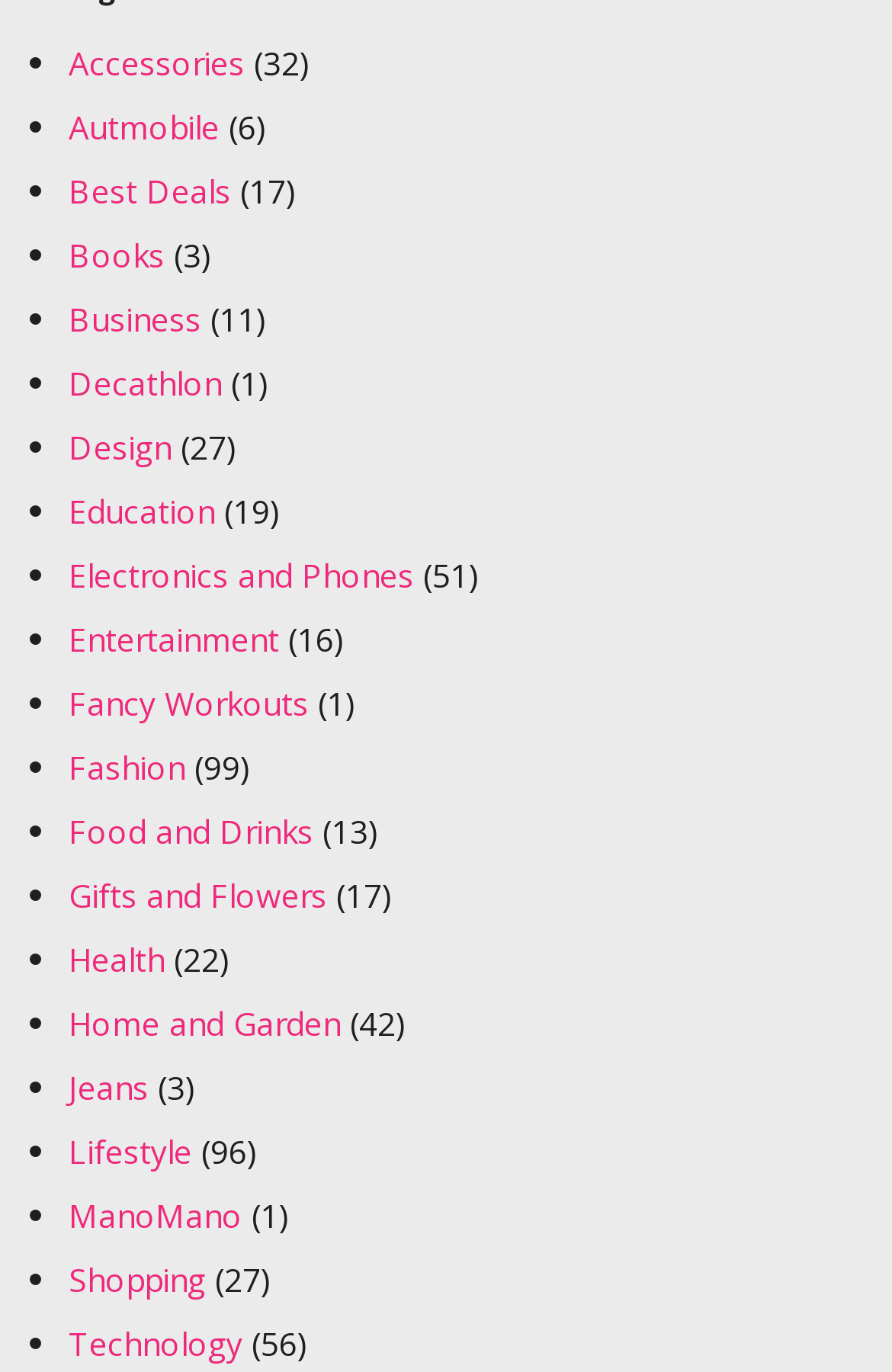Please identify the bounding box coordinates of the clickable area that will fulfill the following instruction: "make ONLINE FEE PAYMENT". The coordinates should be in the format of four float numbers between 0 and 1, i.e., [left, top, right, bottom].

None